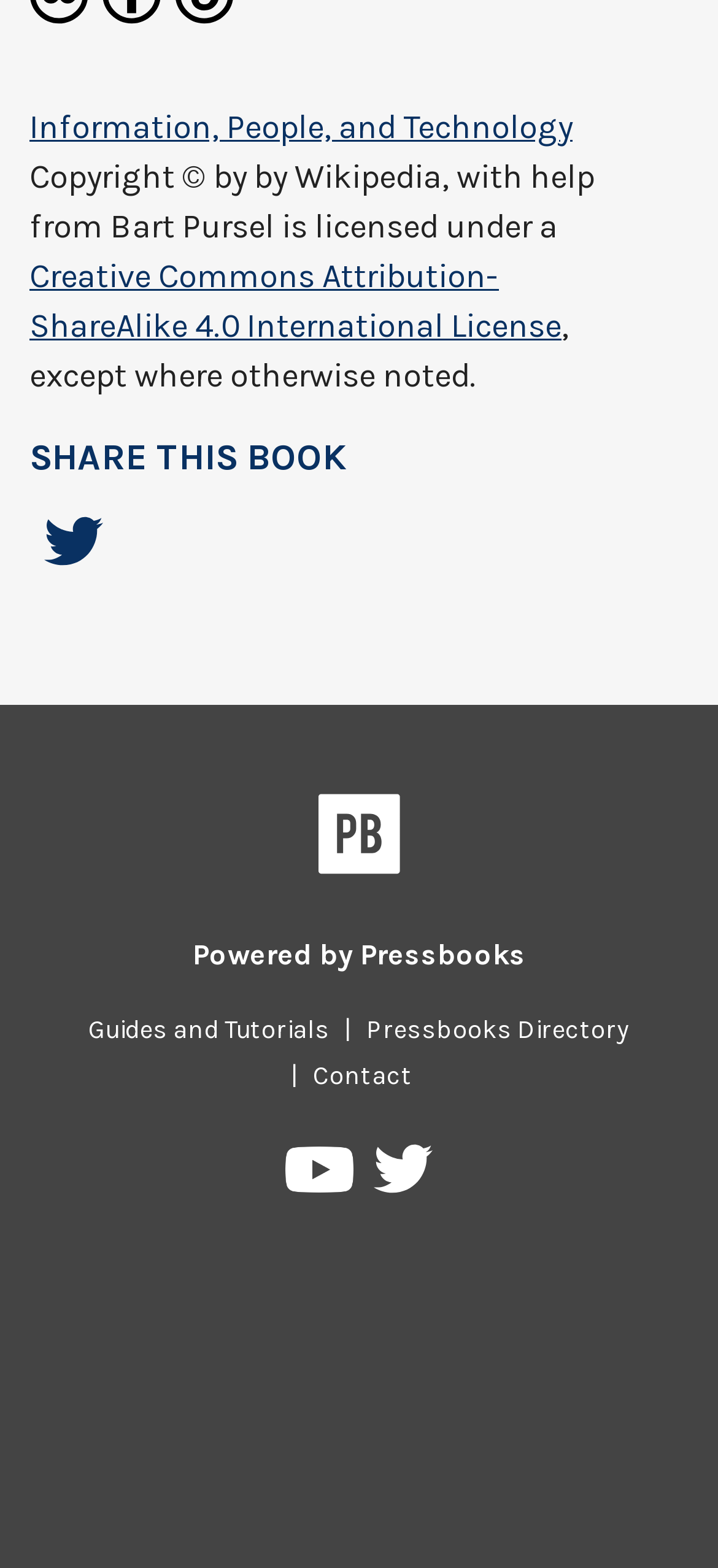Locate the bounding box of the UI element based on this description: "parent_node: Powered by Pressbooks title="Pressbooks"". Provide four float numbers between 0 and 1 as [left, top, right, bottom].

[0.442, 0.506, 0.558, 0.567]